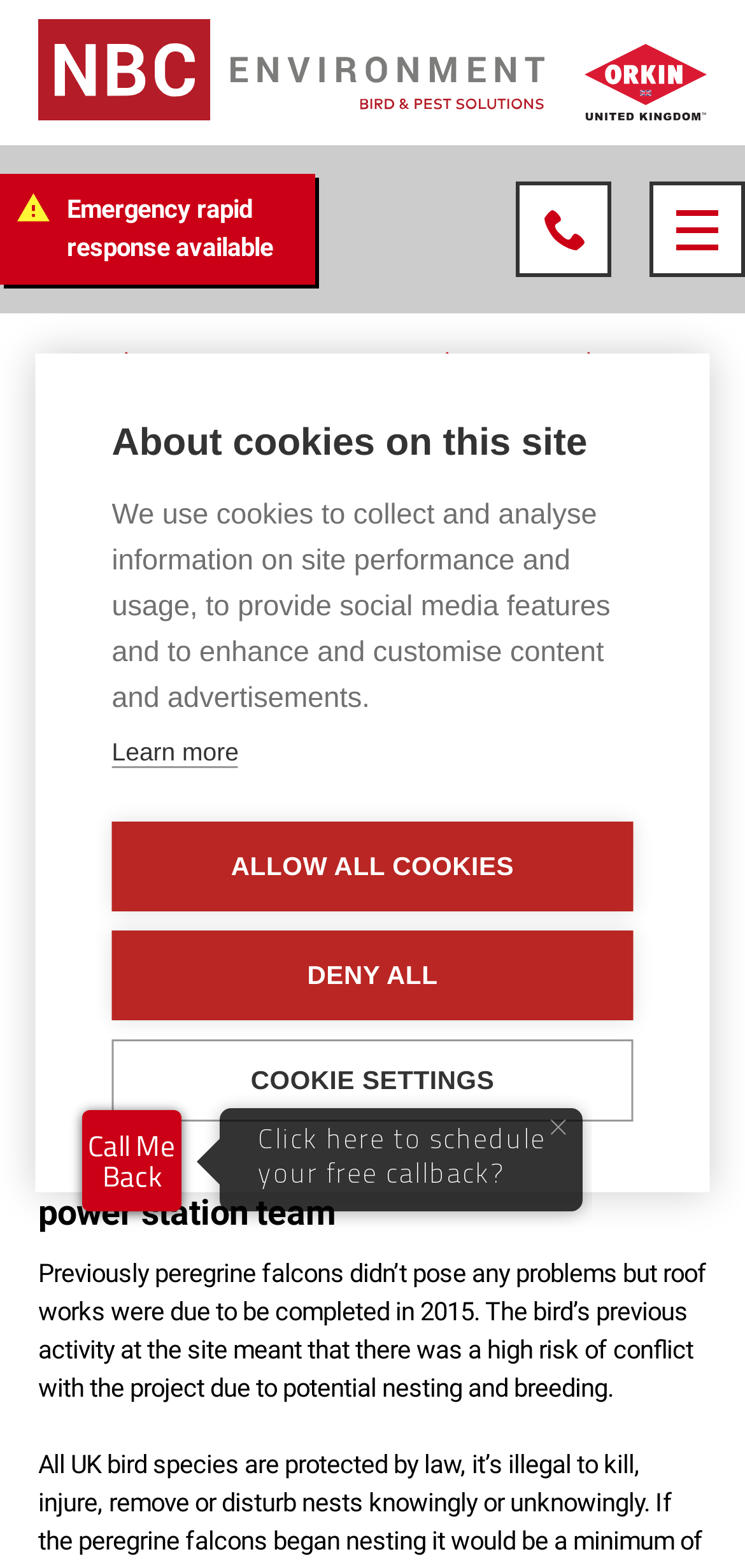Show the bounding box coordinates for the element that needs to be clicked to execute the following instruction: "Click the 'NBC Environment Orkin UK' link". Provide the coordinates in the form of four float numbers between 0 and 1, i.e., [left, top, right, bottom].

[0.051, 0.012, 0.949, 0.077]